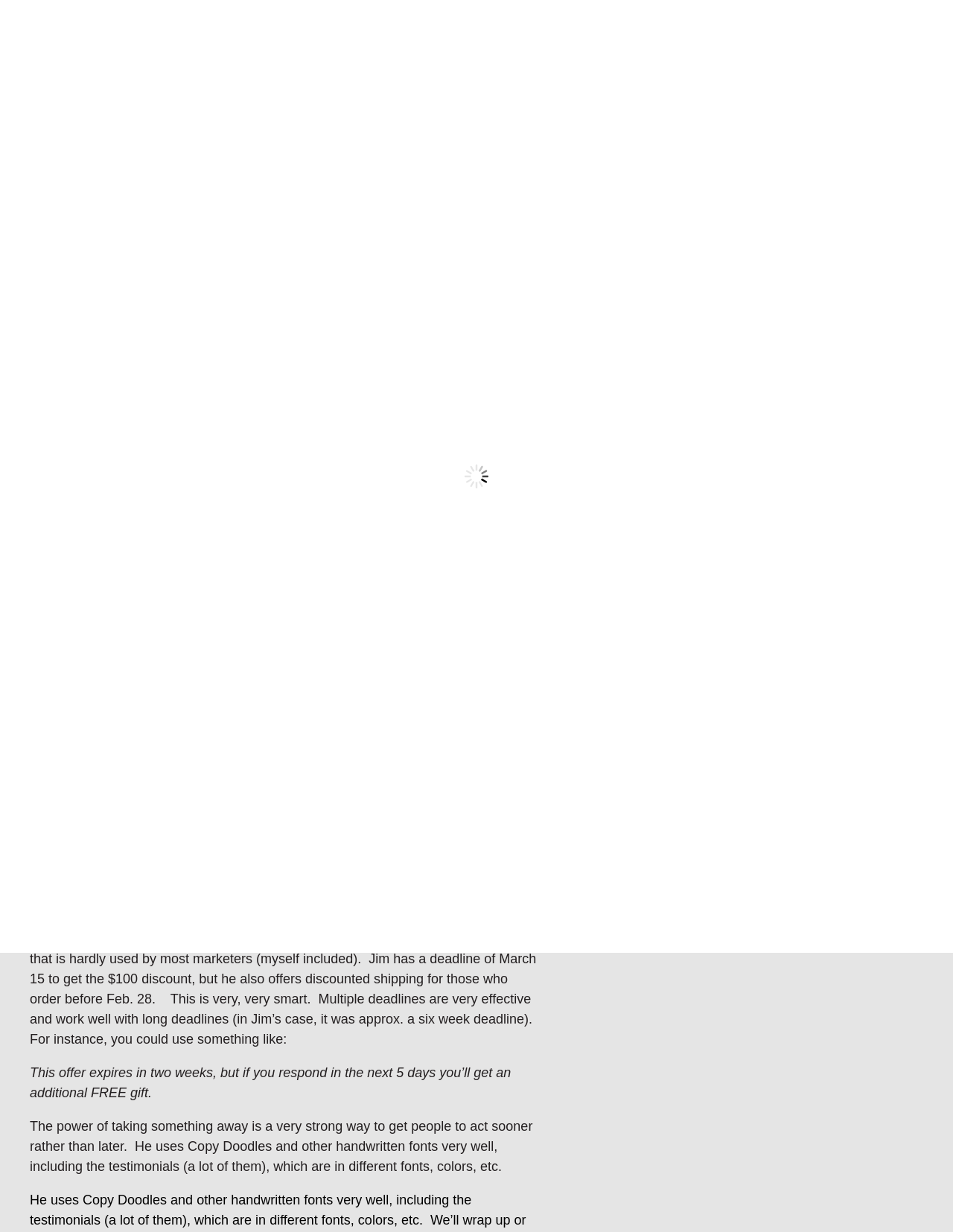Find the bounding box coordinates for the element that must be clicked to complete the instruction: "Read the 'Related Articles'". The coordinates should be four float numbers between 0 and 1, indicated as [left, top, right, bottom].

[0.592, 0.334, 0.969, 0.355]